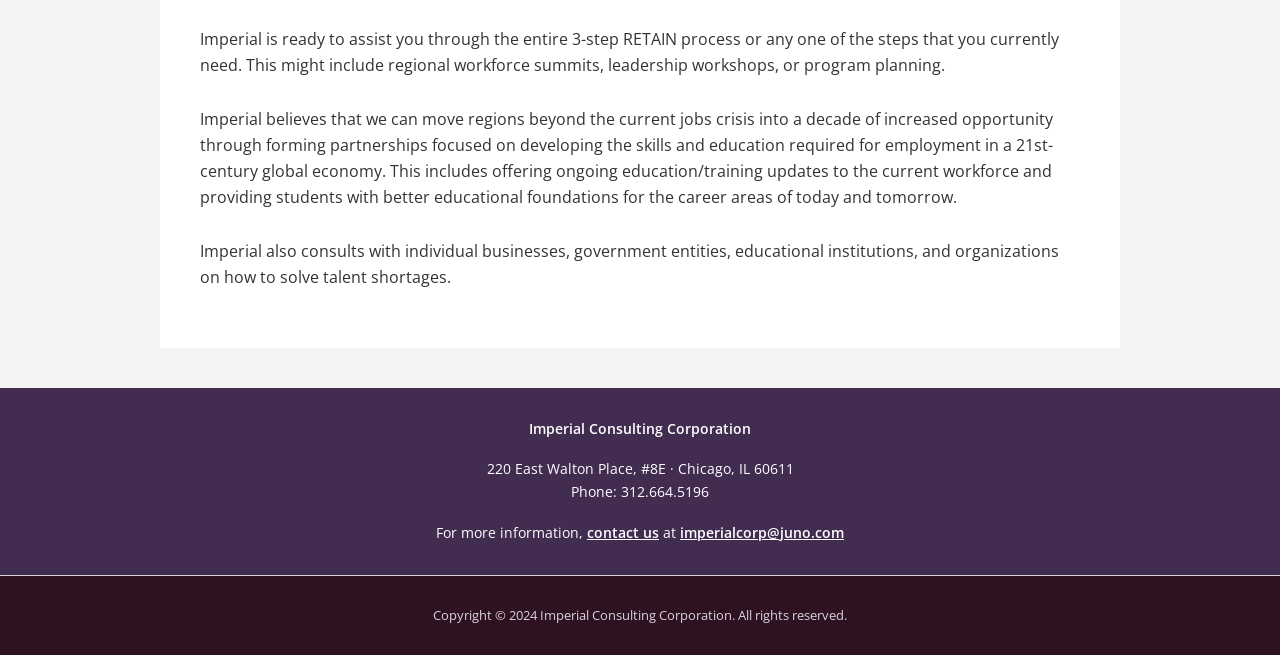What is the phone number of the corporation?
We need a detailed and exhaustive answer to the question. Please elaborate.

The phone number of the corporation can be found in the static text element located at [0.446, 0.736, 0.554, 0.765] which reads 'Phone: 312.664.5196'.